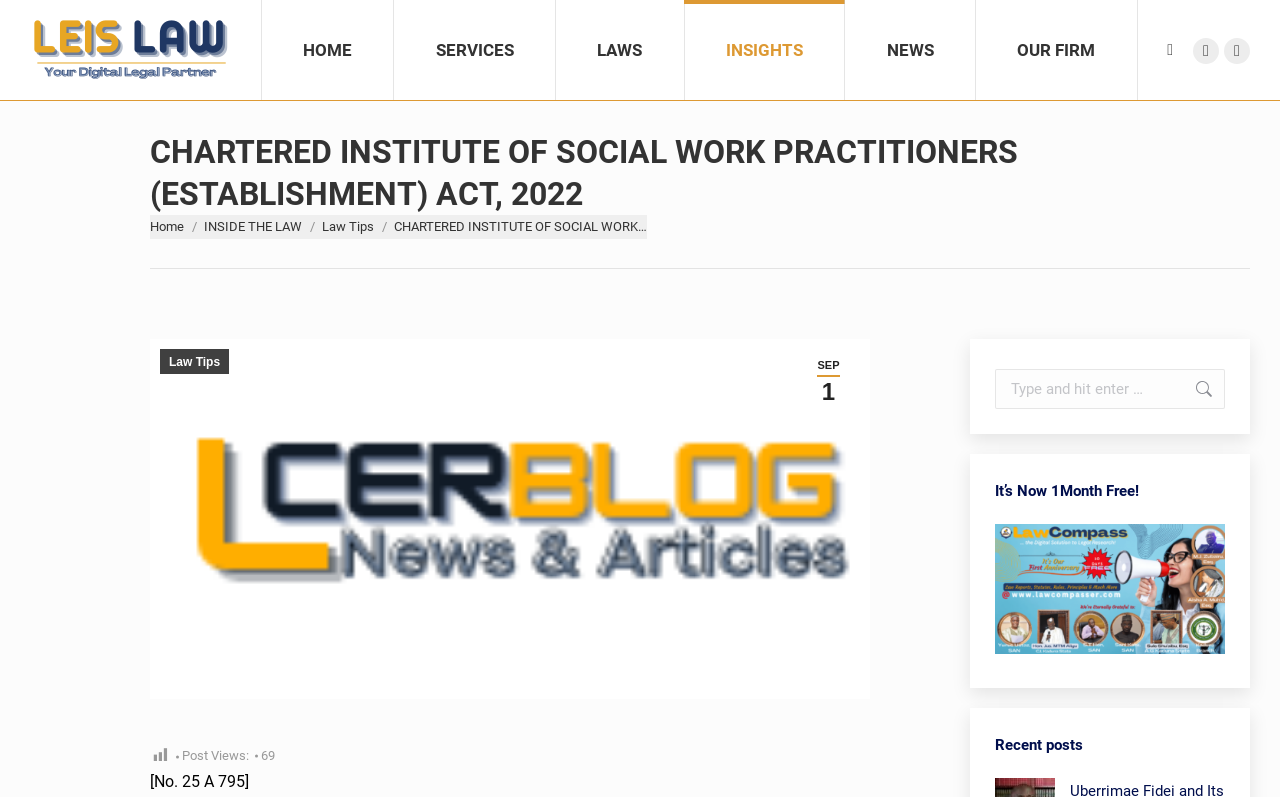Identify the title of the webpage and provide its text content.

CHARTERED INSTITUTE OF SOCIAL WORK PRACTITIONERS (ESTABLISHMENT) ACT, 2022